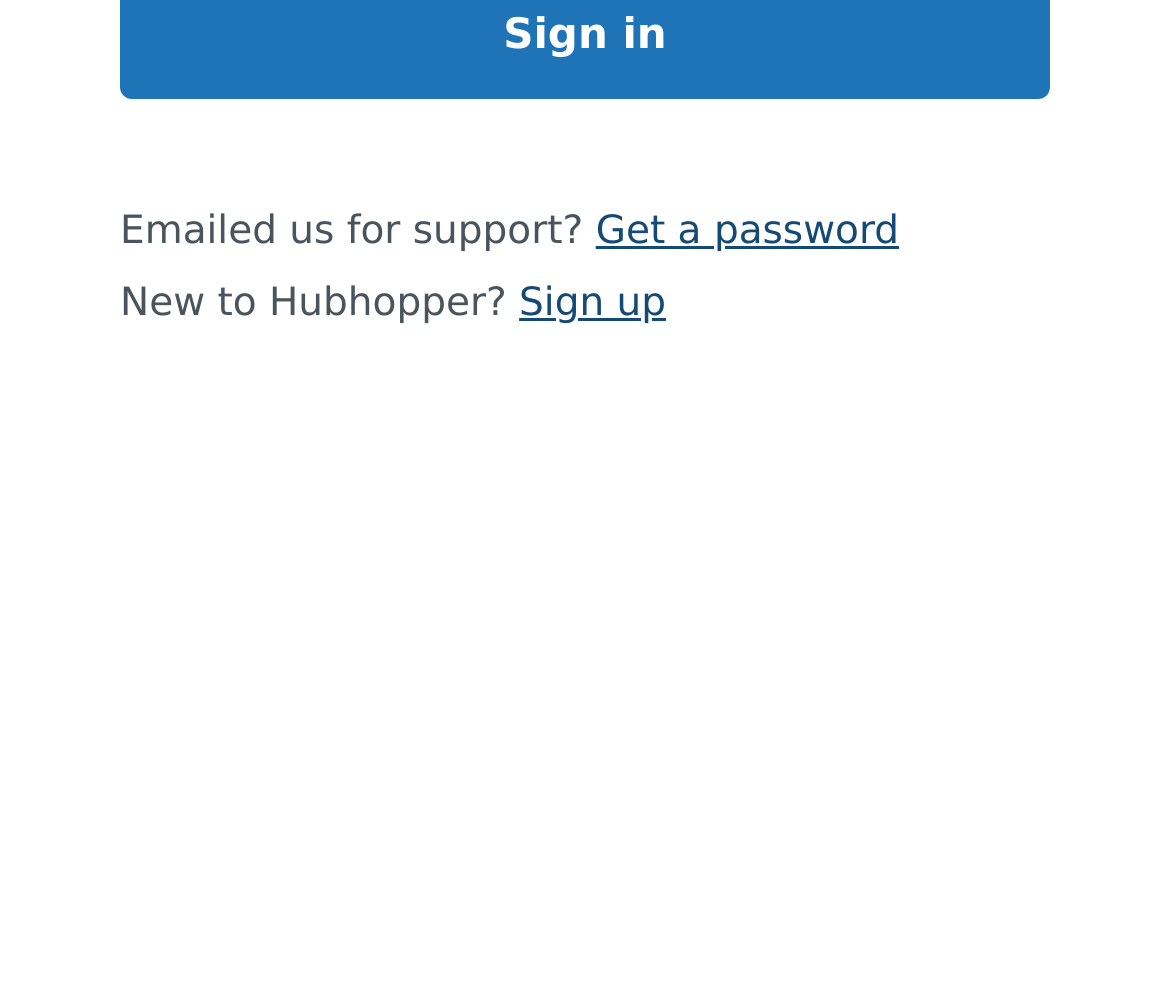Please locate the UI element described by "alt="Beyond Kickboxing Logo"" and provide its bounding box coordinates.

None